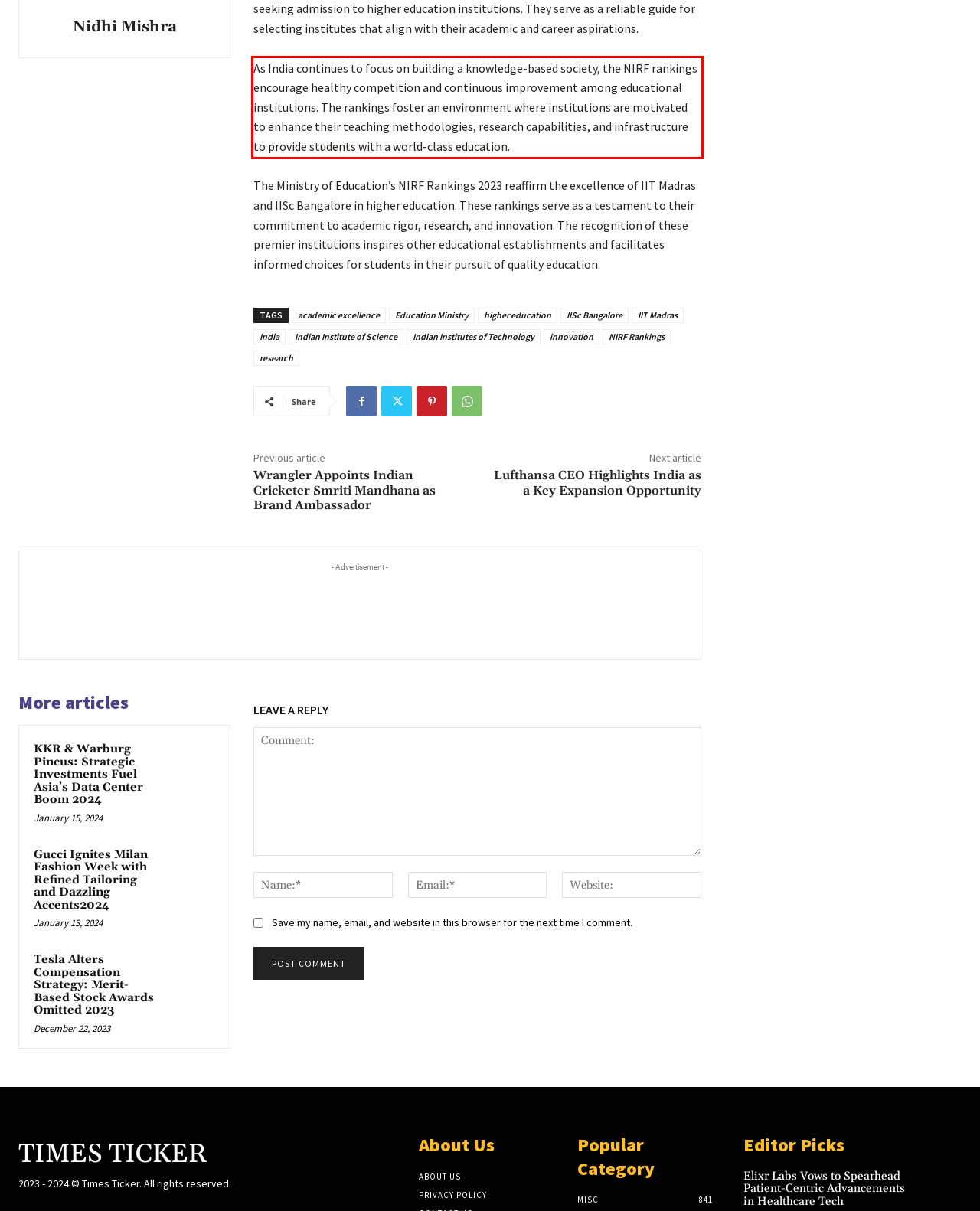Analyze the screenshot of the webpage that features a red bounding box and recognize the text content enclosed within this red bounding box.

As India continues to focus on building a knowledge-based society, the NIRF rankings encourage healthy competition and continuous improvement among educational institutions. The rankings foster an environment where institutions are motivated to enhance their teaching methodologies, research capabilities, and infrastructure to provide students with a world-class education.